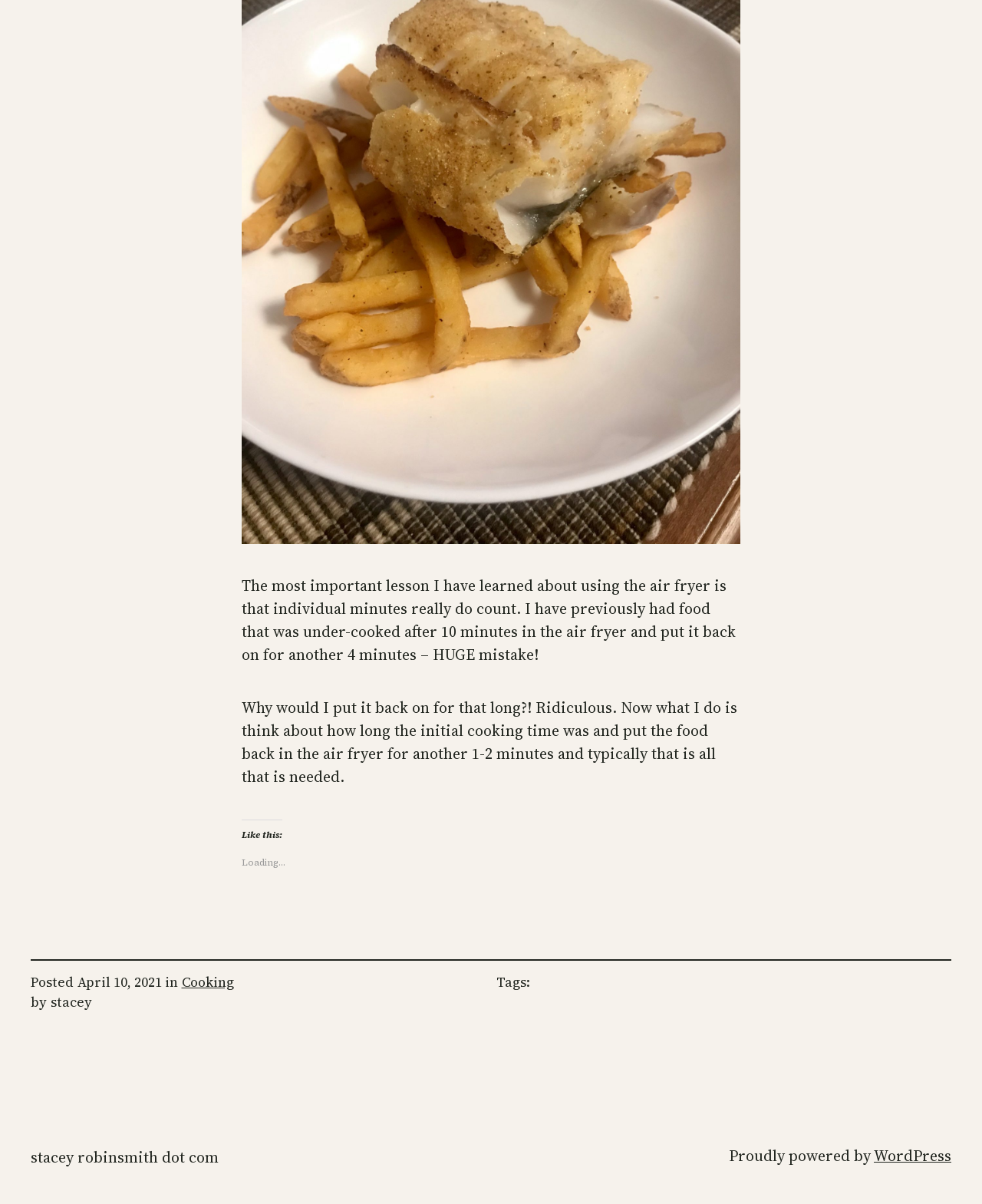Who is the author of the blog post?
Answer the question using a single word or phrase, according to the image.

Stacey